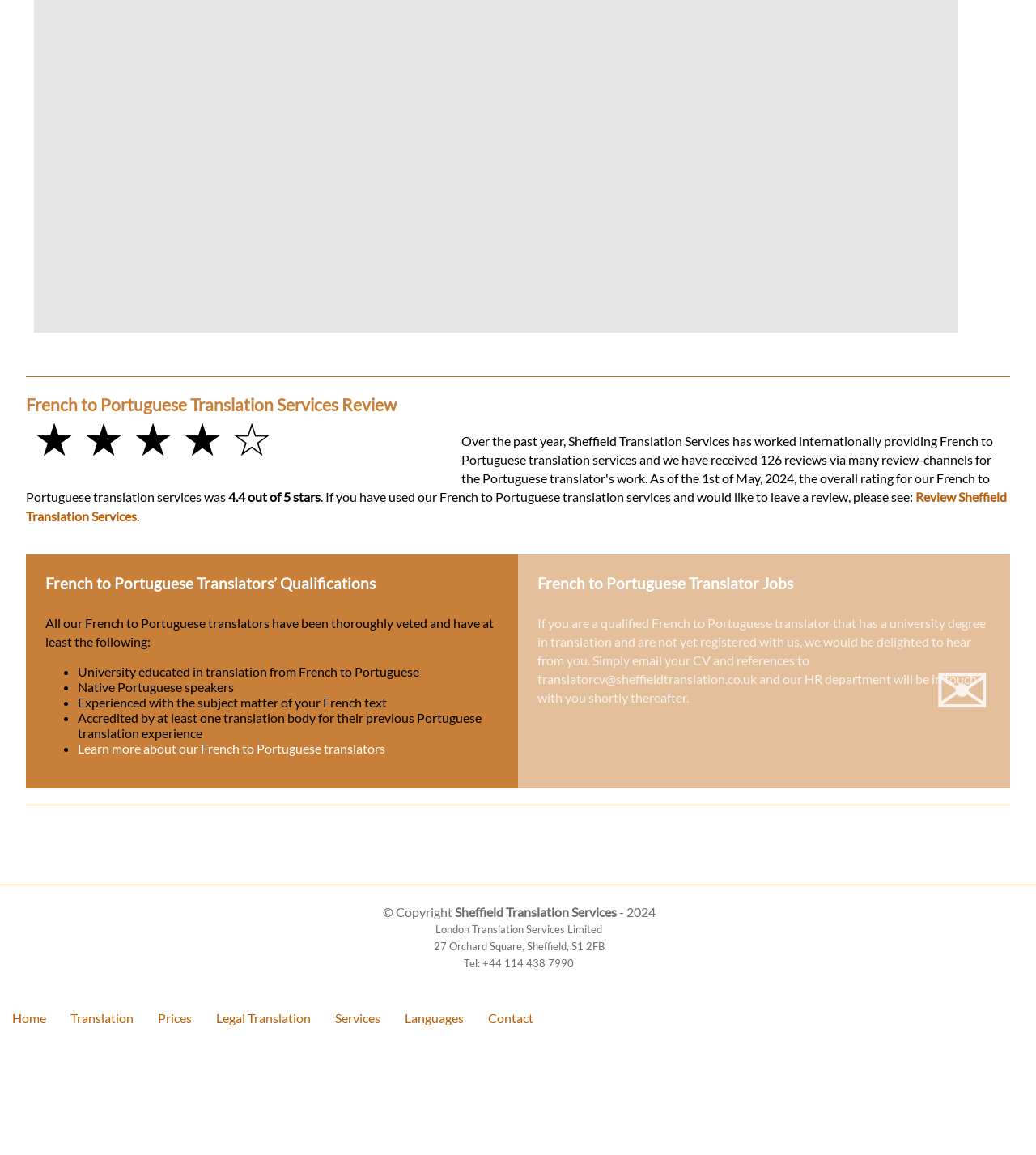Can you find the bounding box coordinates for the element to click on to achieve the instruction: "Click on the link to review Sheffield Translation Services"?

[0.025, 0.424, 0.972, 0.453]